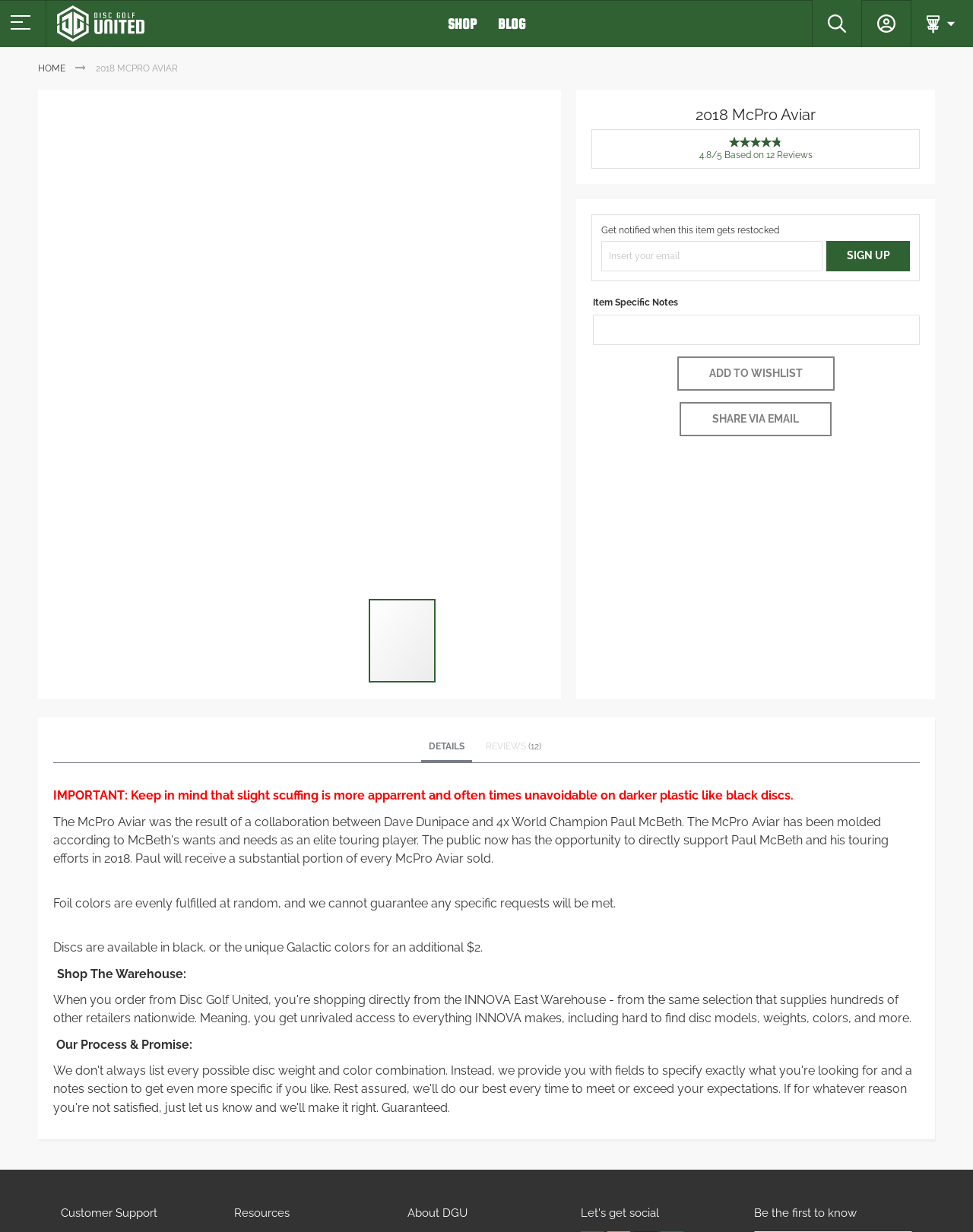Predict the bounding box of the UI element that fits this description: "Reward Points".

[0.241, 0.929, 0.403, 0.941]